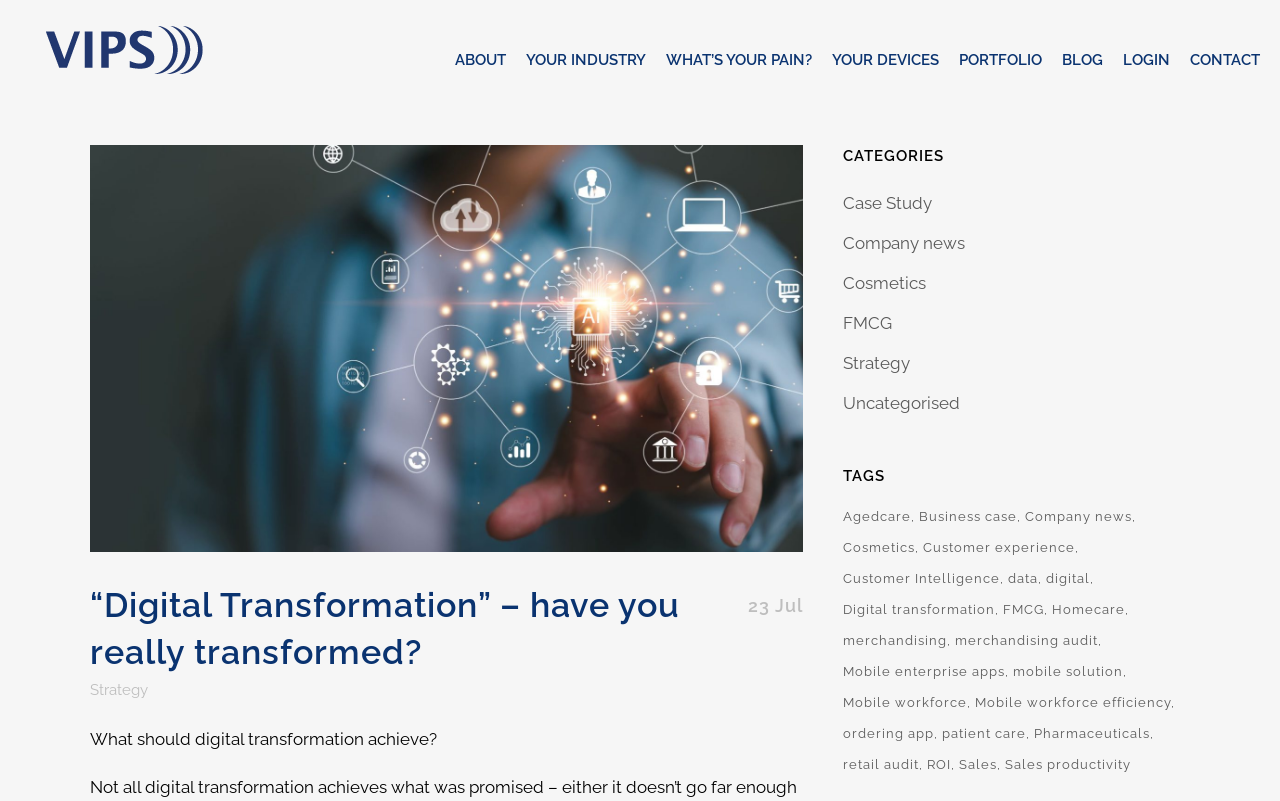Please locate the bounding box coordinates for the element that should be clicked to achieve the following instruction: "Read more about 'Aid Accountability'". Ensure the coordinates are given as four float numbers between 0 and 1, i.e., [left, top, right, bottom].

None